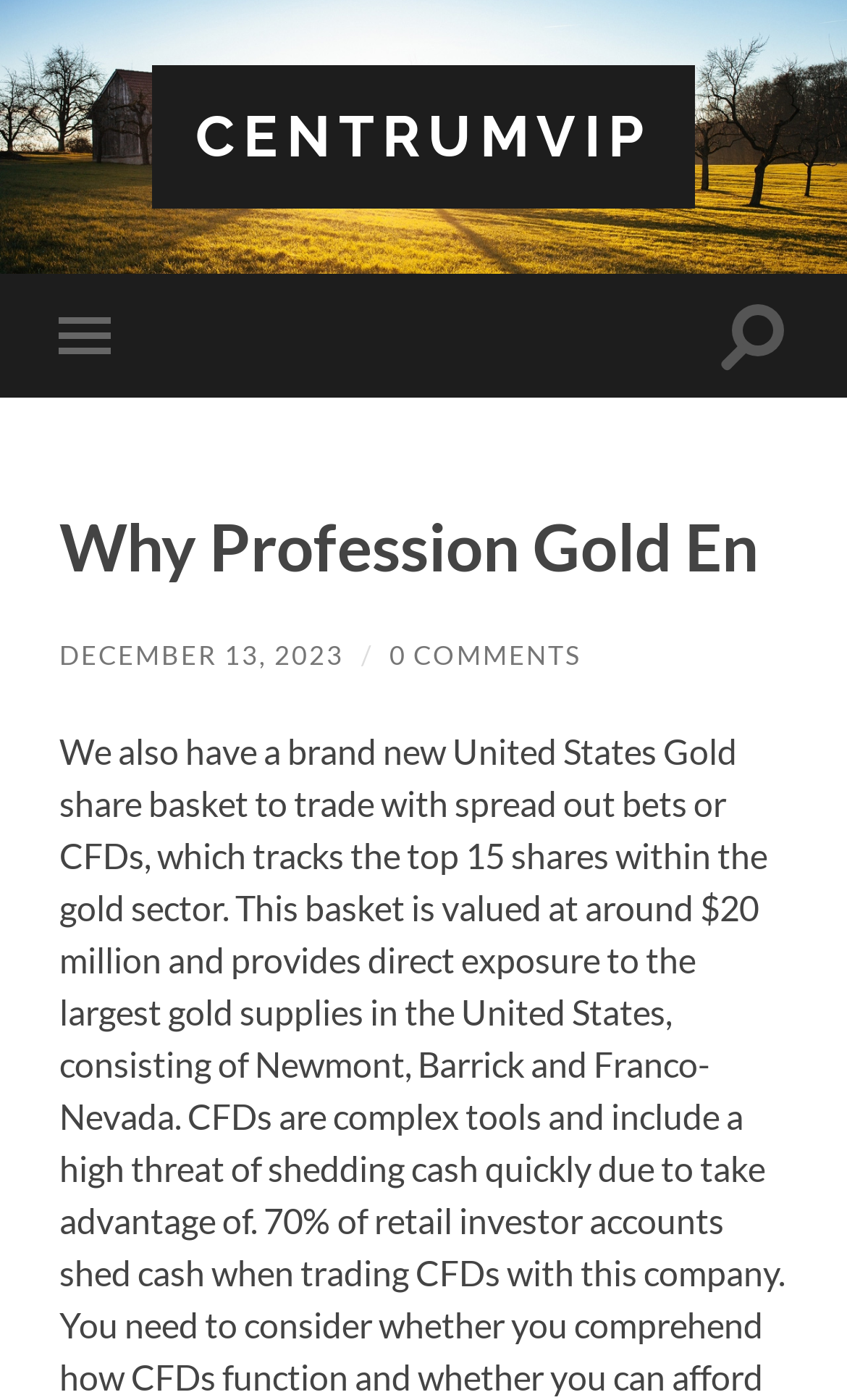Based on the element description Centrumvip, identify the bounding box of the UI element in the given webpage screenshot. The coordinates should be in the format (top-left x, top-left y, bottom-right x, bottom-right y) and must be between 0 and 1.

[0.231, 0.073, 0.769, 0.121]